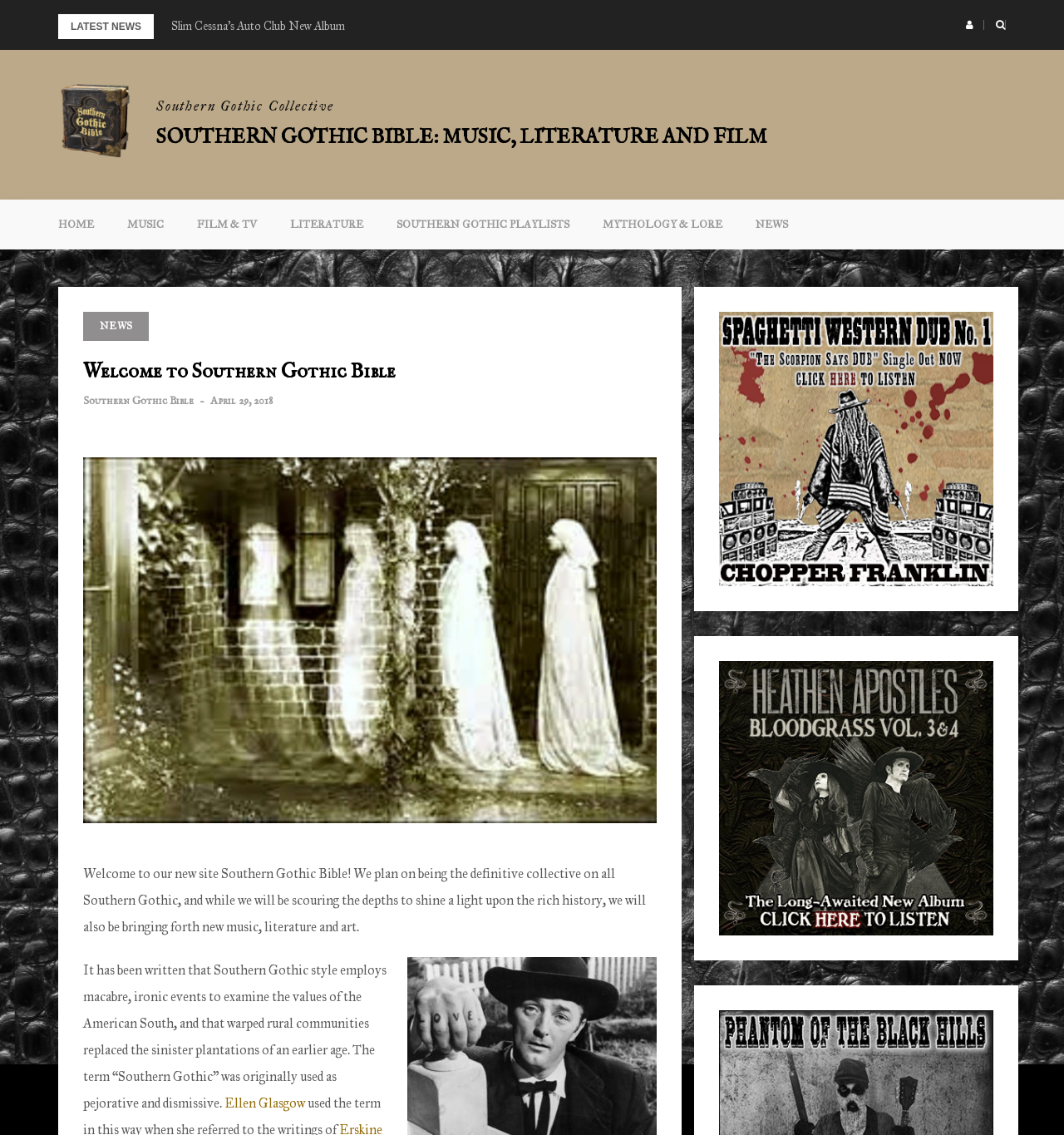Give an in-depth explanation of the webpage layout and content.

The webpage is dedicated to Southern Gothic Bible, a collective focused on music, literature, art, and film. At the top, there is a header section with a logo image and a title "Southern Gothic Bible: Music, Literature and Film". Below the header, there is a navigation menu with links to different sections, including "HOME", "MUSIC", "FILM & TV", "LITERATURE", "SOUTHERN GOTHIC PLAYLISTS", "MYTHOLOGY & LORE", and "NEWS".

In the main content area, there is a section titled "LATEST NEWS" with two links to news articles, "Slim Cessna’s Auto Club New Album" and "Chelsea Wolfe Summer 2024 Tour". To the right of the news section, there is a button with an icon and a link to a menu.

Below the news section, there is a large block of text that welcomes users to the Southern Gothic Bible website and explains its purpose. The text is accompanied by an image with the title "Southern Gothic". Further down, there is another block of text that discusses the definition and history of the Southern Gothic style.

On the right side of the page, there are two sections with links to music genres, "Dub music" and "Gothic Western music", each accompanied by an image.